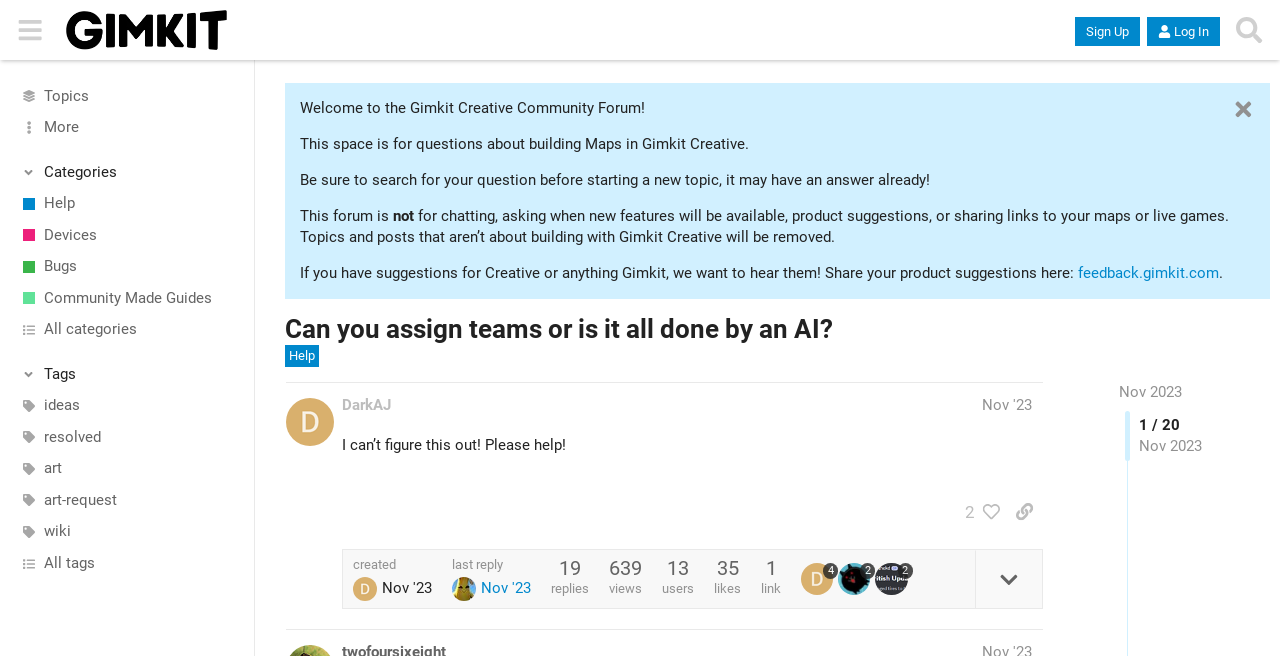Please locate the bounding box coordinates of the element that should be clicked to achieve the given instruction: "Click on the 'Can you assign teams or is it all done by an AI?' topic".

[0.223, 0.478, 0.651, 0.524]